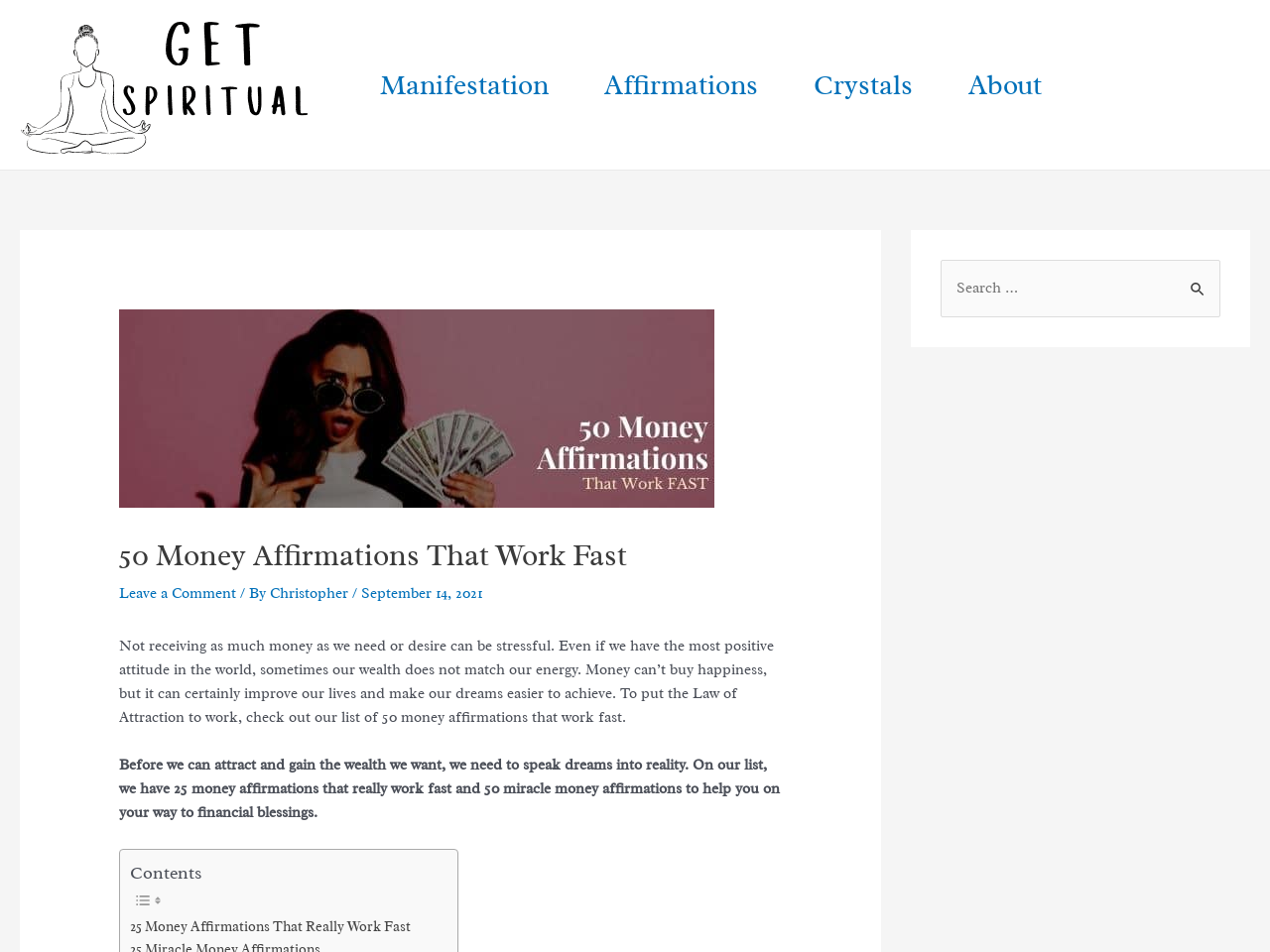Extract the bounding box coordinates of the UI element described by: "parent_node: Search for: value="Search"". The coordinates should include four float numbers ranging from 0 to 1, e.g., [left, top, right, bottom].

[0.926, 0.273, 0.961, 0.316]